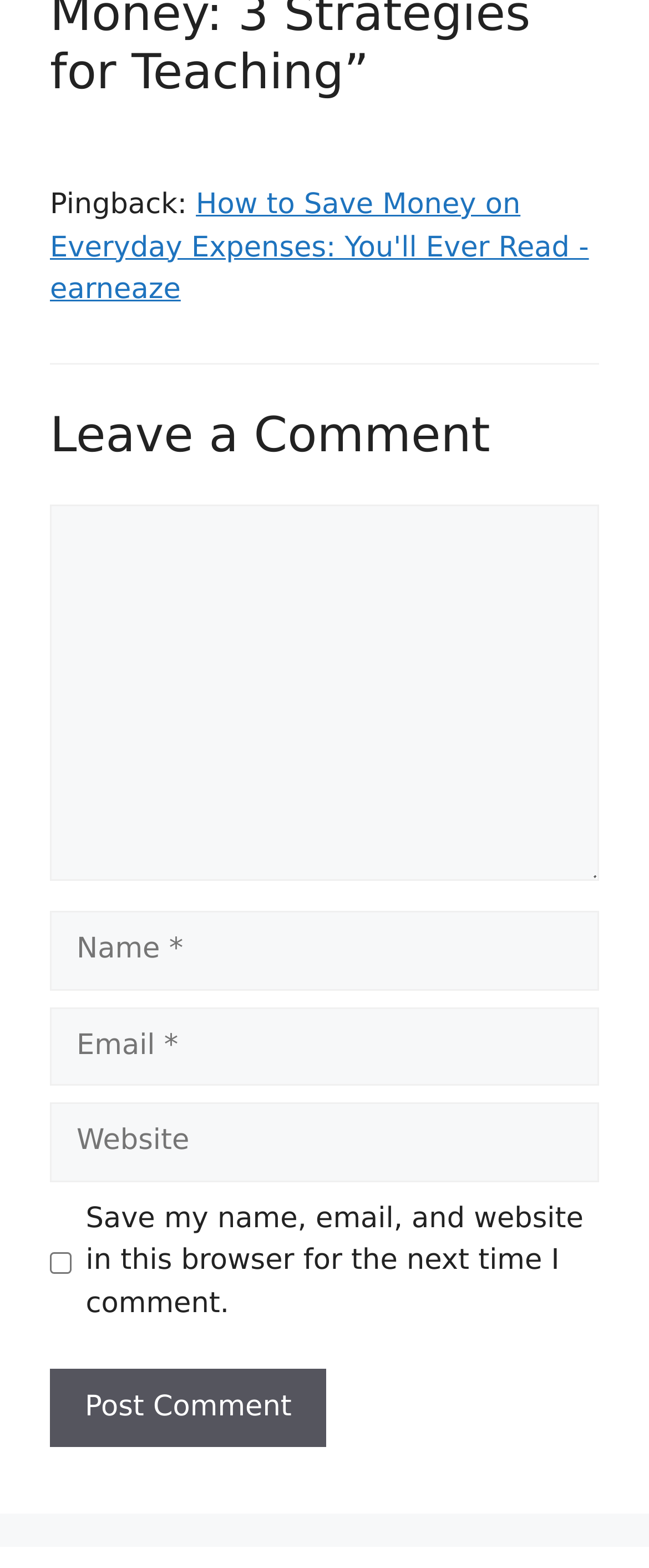From the webpage screenshot, identify the region described by parent_node: Comment name="email" placeholder="Email *". Provide the bounding box coordinates as (top-left x, top-left y, bottom-right x, bottom-right y), with each value being a floating point number between 0 and 1.

[0.077, 0.642, 0.923, 0.693]